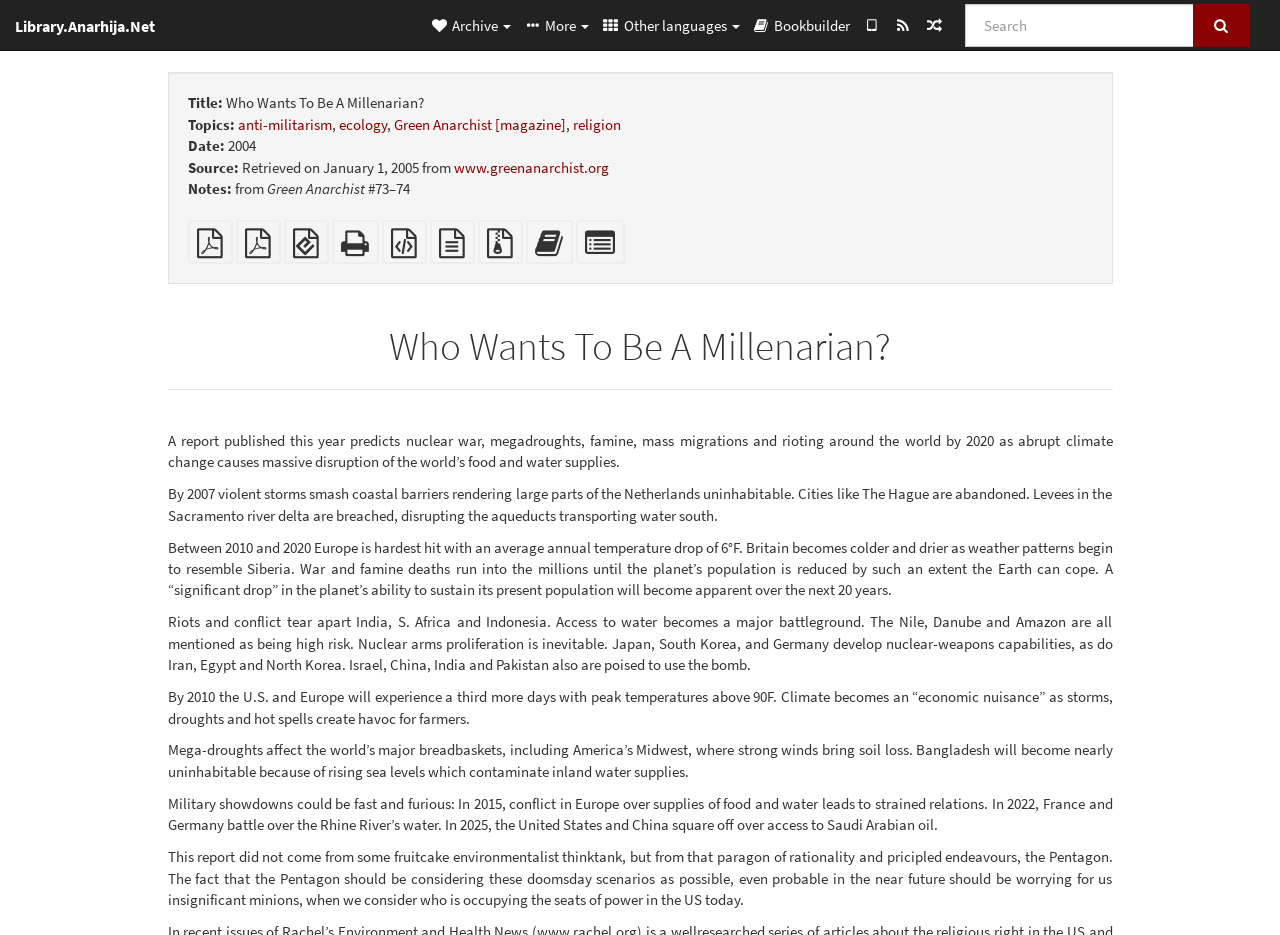What is the source of the article?
From the screenshot, provide a brief answer in one word or phrase.

Green Anarchist